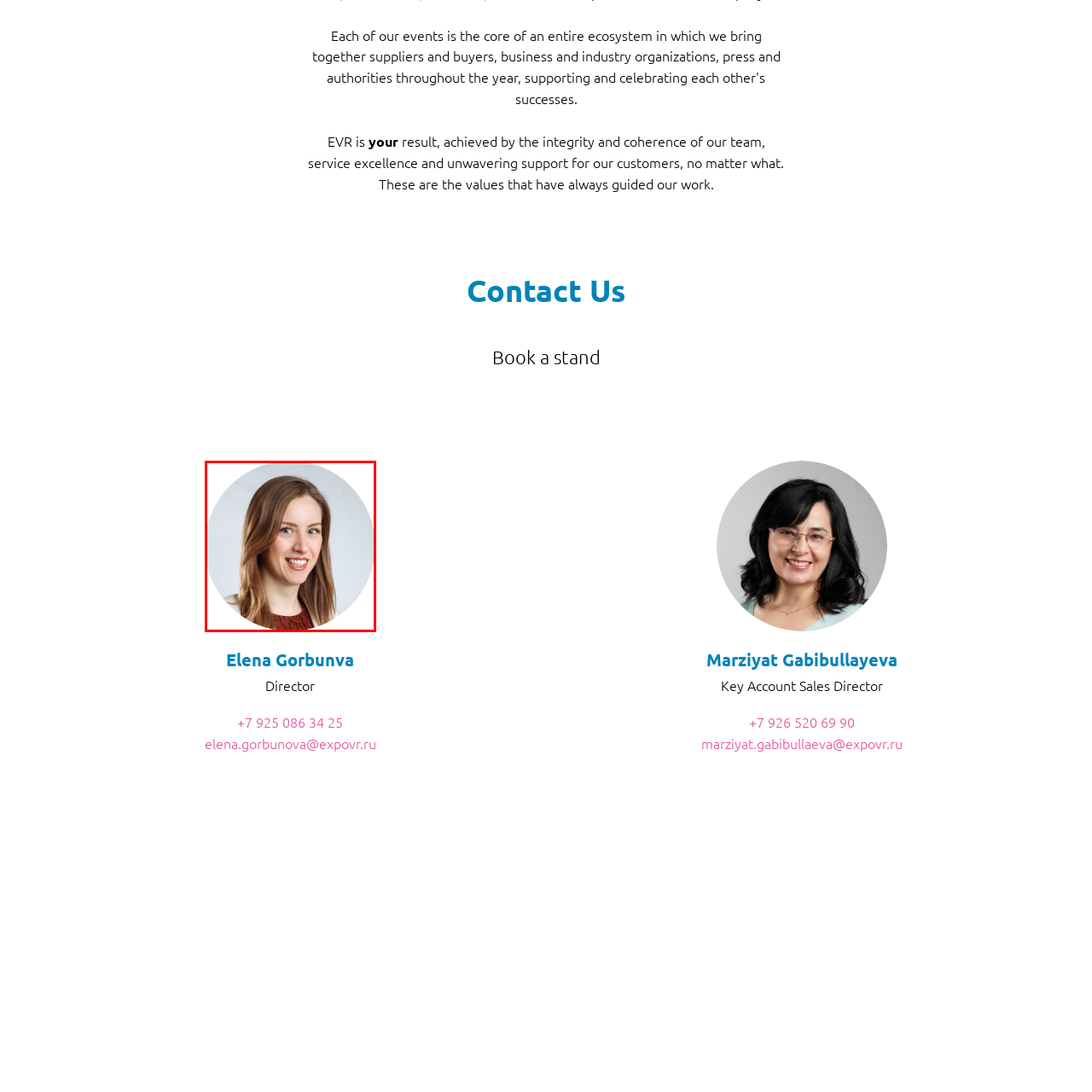What is the color of the background?
Study the image highlighted with a red bounding box and respond to the question with a detailed answer.

The caption states that 'the background is a soft, neutral color', which suggests that the background is not bright or bold, but rather a calming and neutral tone.